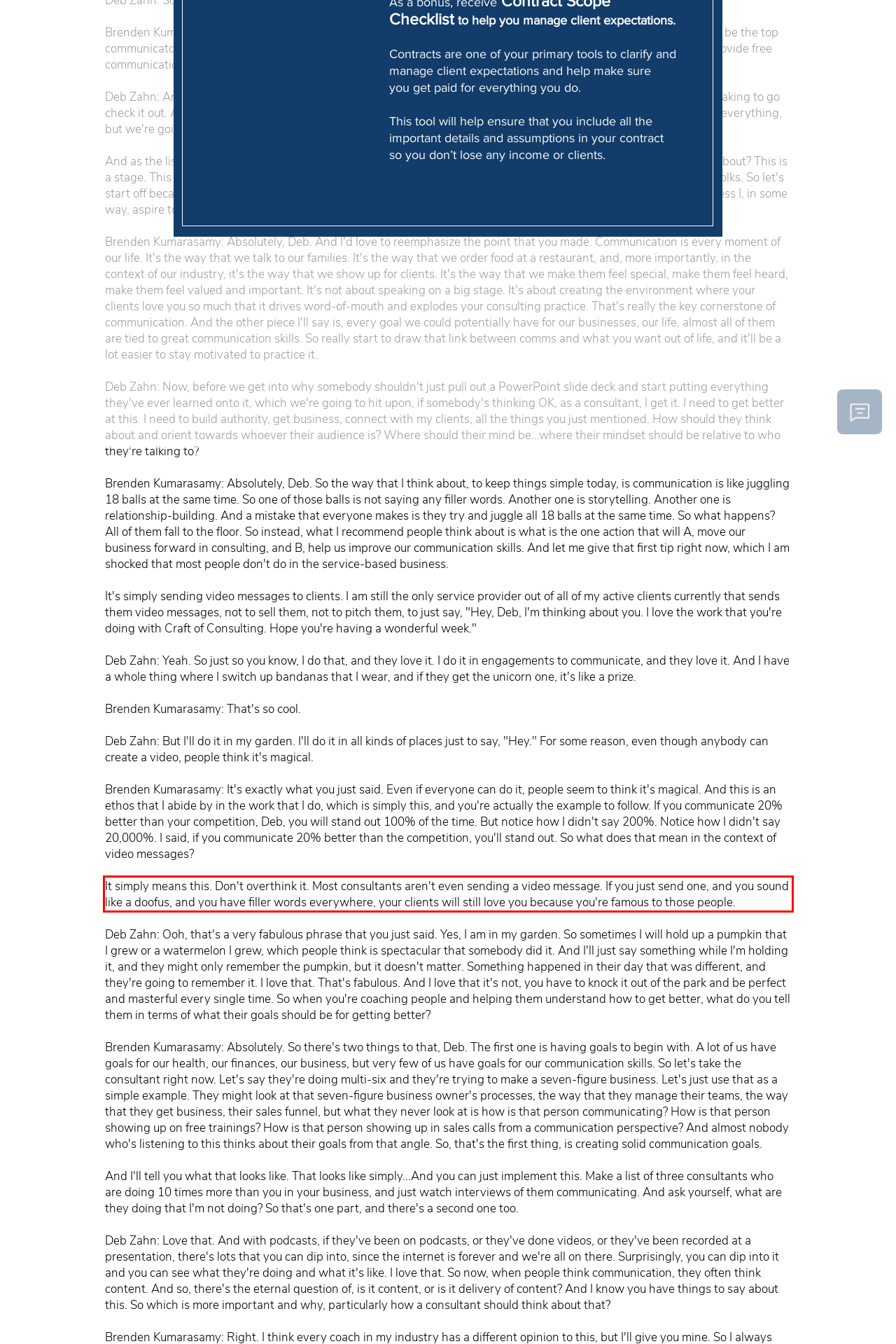Please examine the screenshot of the webpage and read the text present within the red rectangle bounding box.

It simply means this. Don't overthink it. Most consultants aren't even sending a video message. If you just send one, and you sound like a doofus, and you have filler words everywhere, your clients will still love you because you're famous to those people.